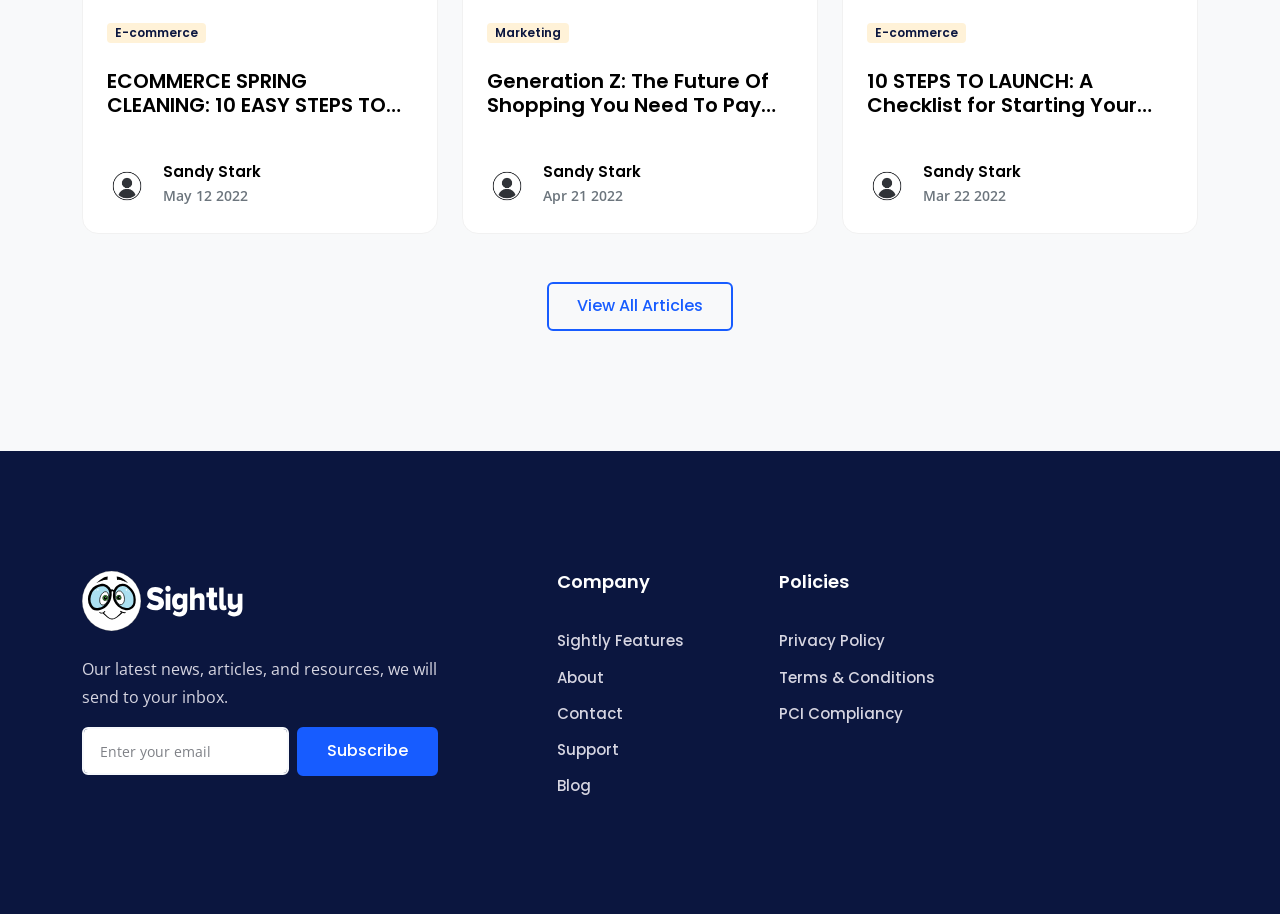Identify the bounding box coordinates of the clickable region required to complete the instruction: "Click on E-commerce". The coordinates should be given as four float numbers within the range of 0 and 1, i.e., [left, top, right, bottom].

[0.084, 0.025, 0.161, 0.047]